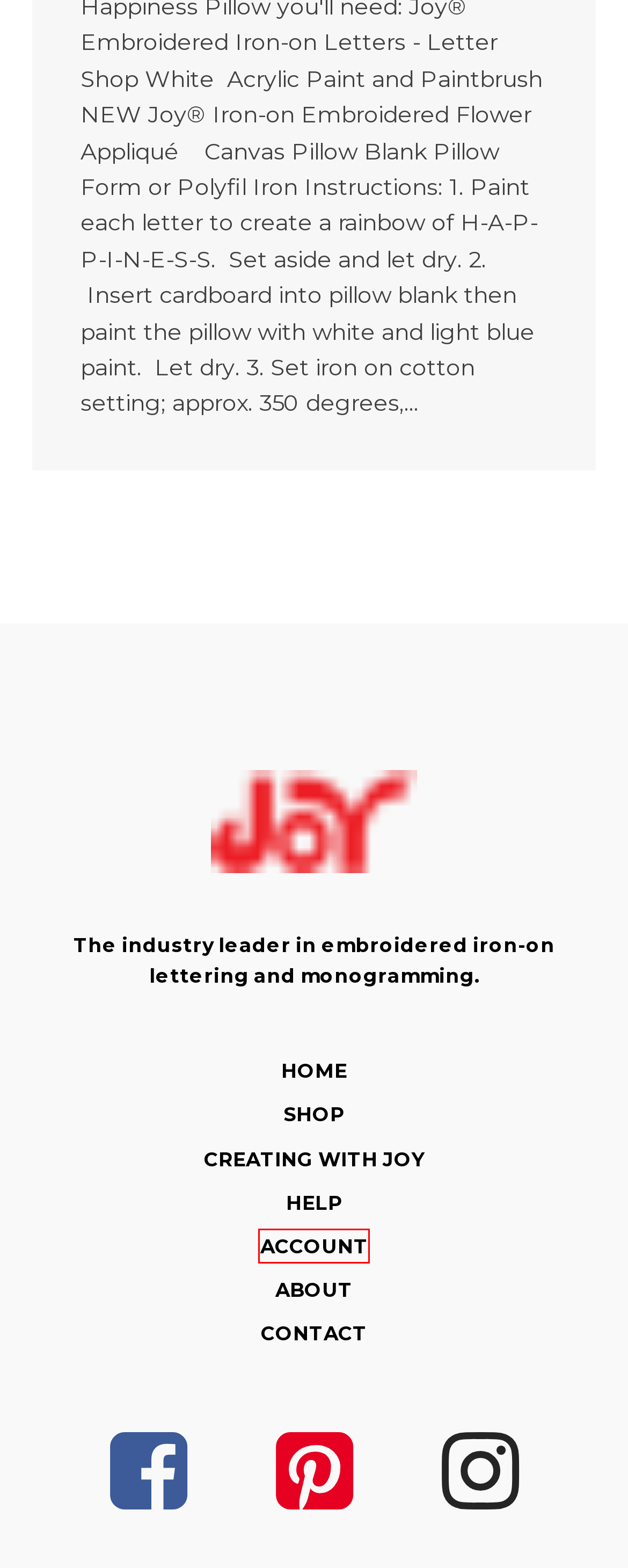With the provided webpage screenshot containing a red bounding box around a UI element, determine which description best matches the new webpage that appears after clicking the selected element. The choices are:
A. Contact - JoySA
B. About - JoySA
C. Creating With Joy - JoySA
D. Store - JoySA
E. Fashion - JoySA
F. Help - JoySA
G. My Account - JoySA
H. JoySA - The industry leader in embroidered iron-on lettering and monogramming.

G